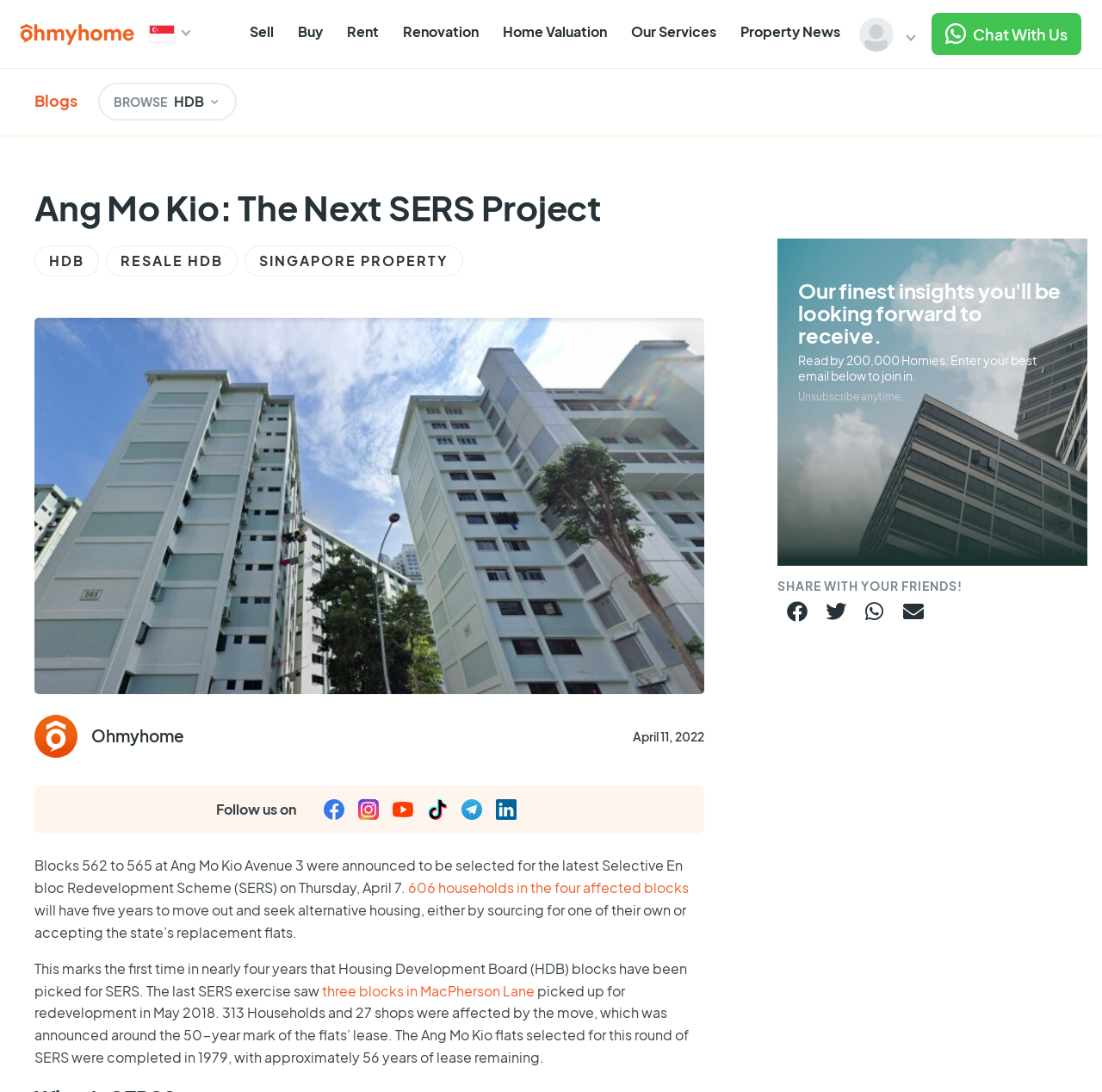Find the bounding box coordinates of the element's region that should be clicked in order to follow the given instruction: "Share on facebook". The coordinates should consist of four float numbers between 0 and 1, i.e., [left, top, right, bottom].

[0.705, 0.543, 0.741, 0.578]